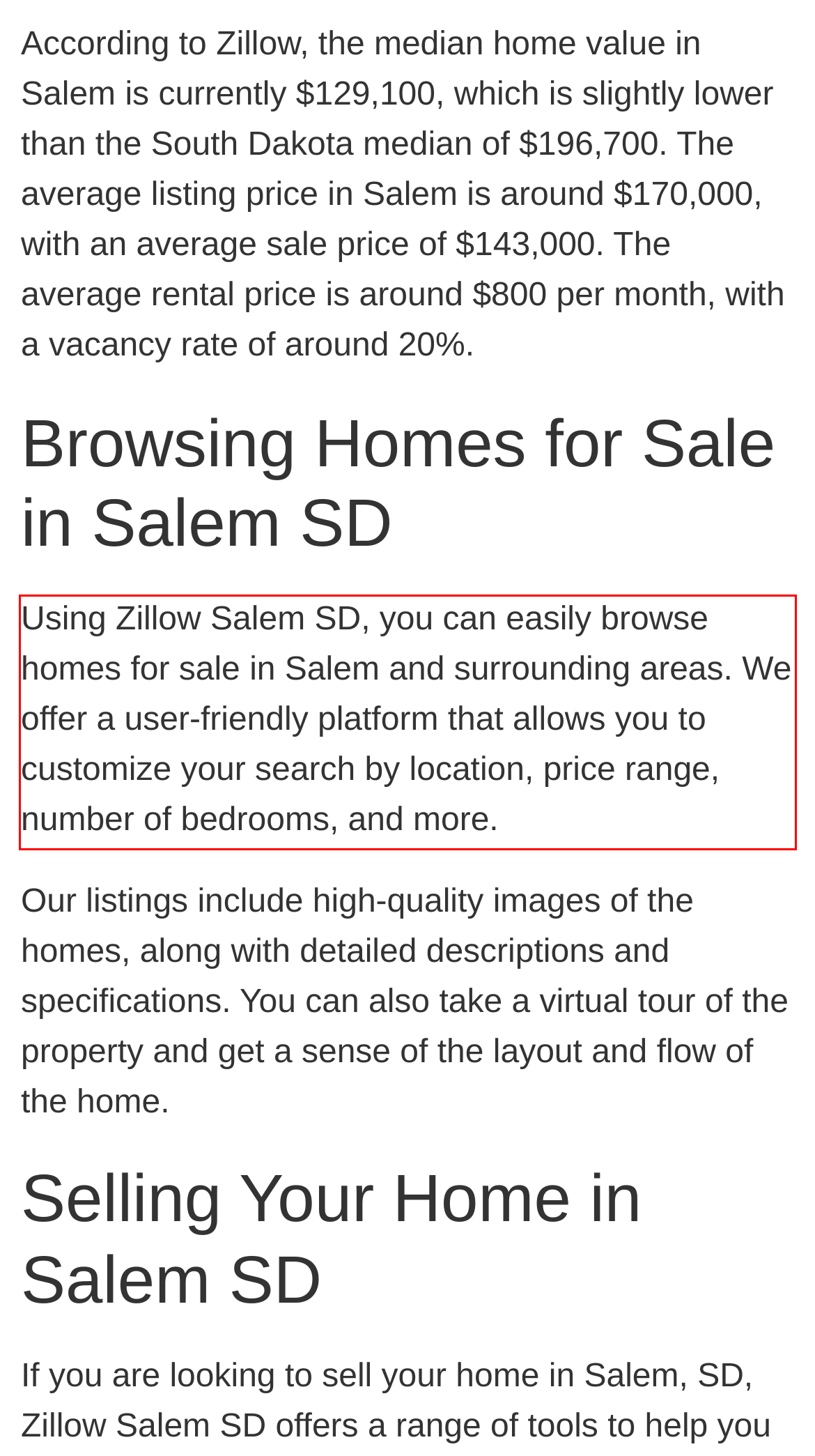Analyze the webpage screenshot and use OCR to recognize the text content in the red bounding box.

Using Zillow Salem SD, you can easily browse homes for sale in Salem and surrounding areas. We offer a user-friendly platform that allows you to customize your search by location, price range, number of bedrooms, and more.